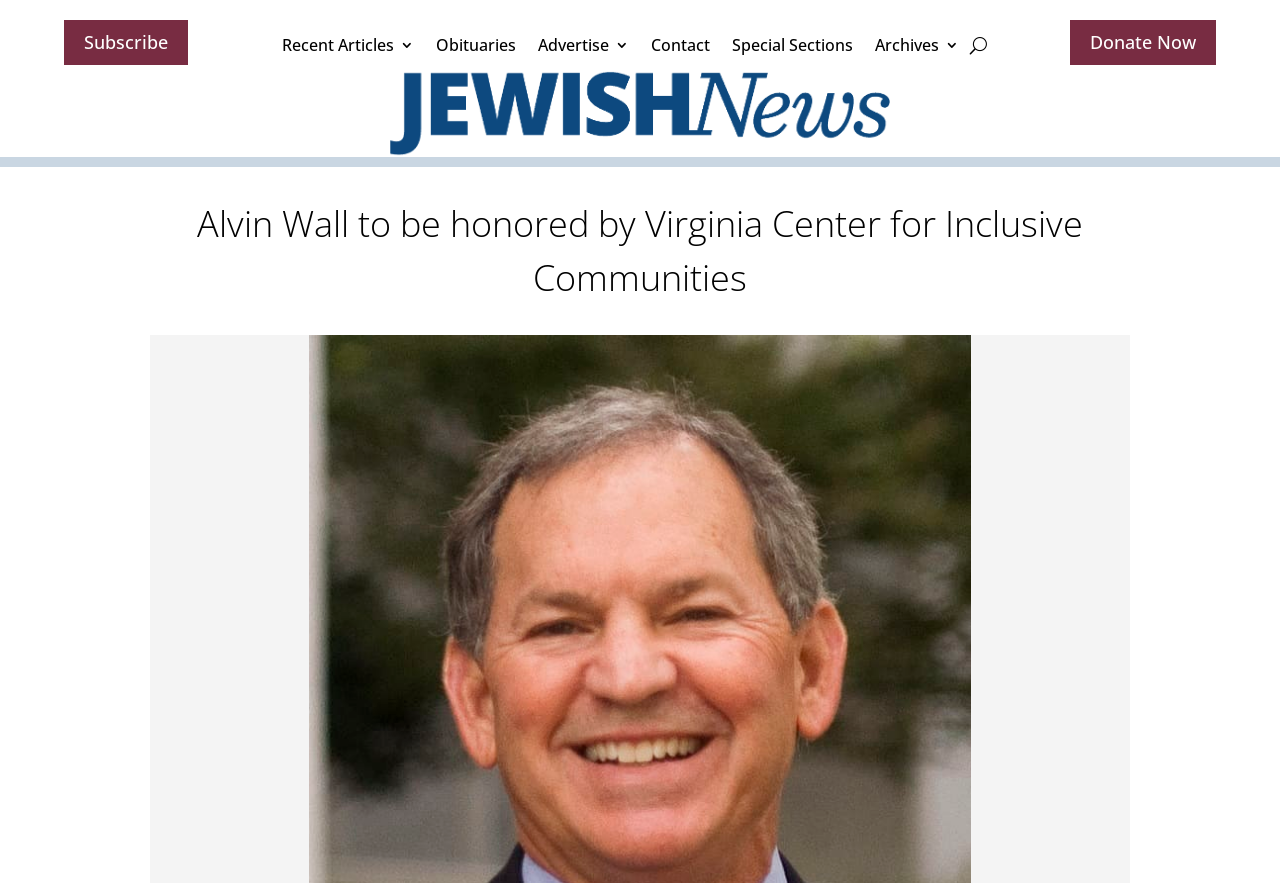Determine the title of the webpage and give its text content.

Alvin Wall to be honored by Virginia Center for Inclusive Communities